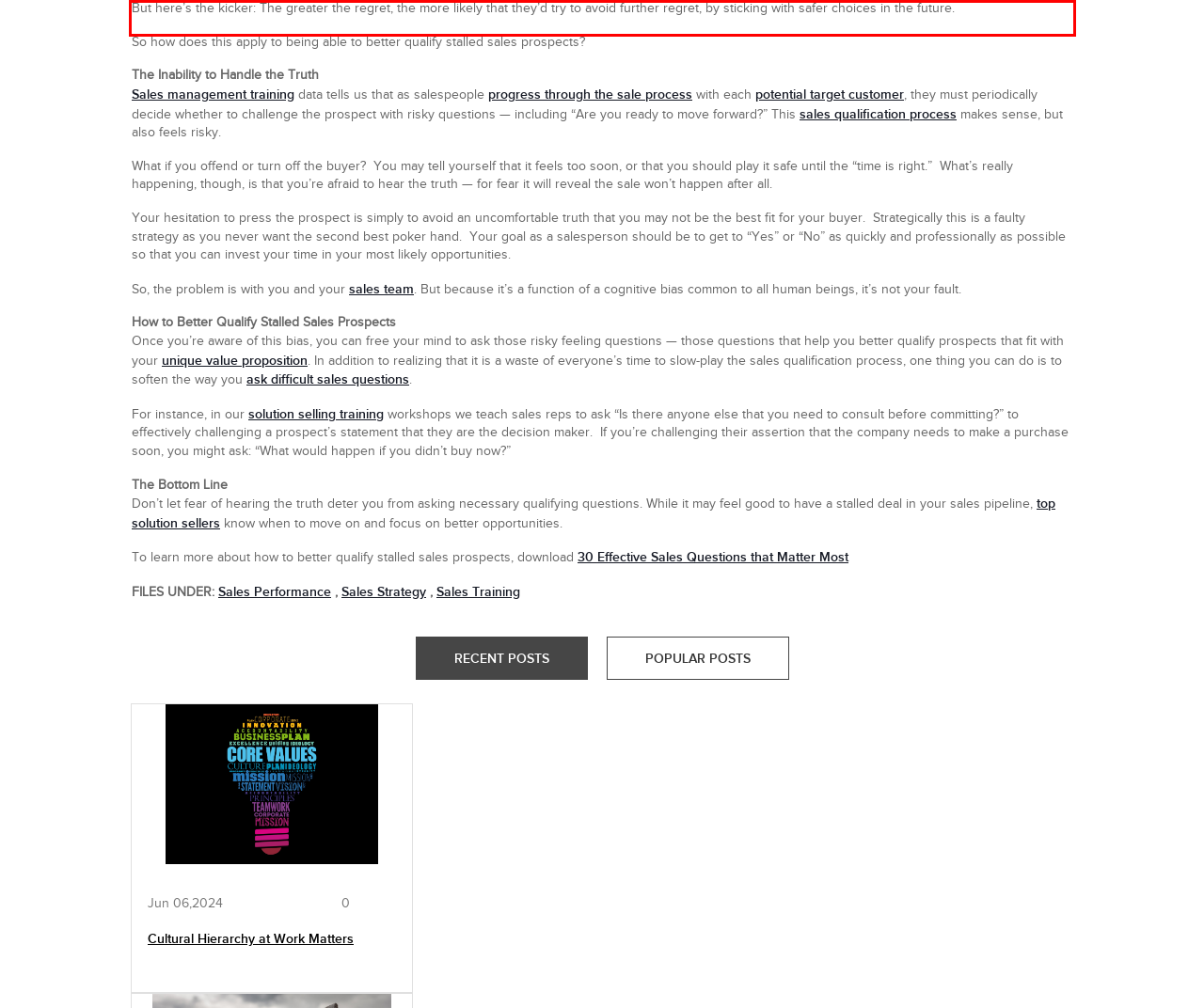Look at the webpage screenshot and recognize the text inside the red bounding box.

But here’s the kicker: The greater the regret, the more likely that they’d try to avoid further regret, by sticking with safer choices in the future.